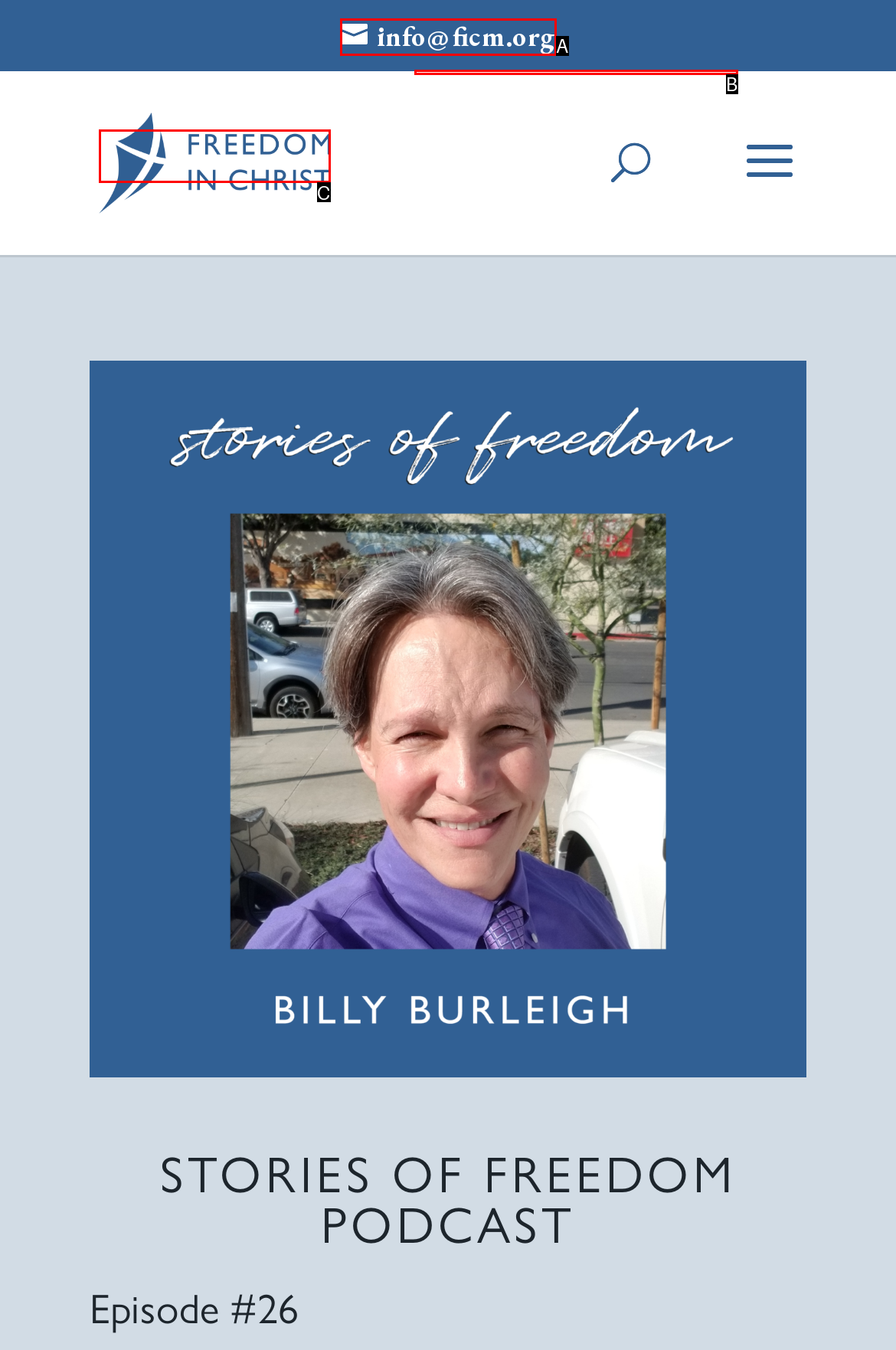Please select the letter of the HTML element that fits the description: 24. Answer with the option's letter directly.

None